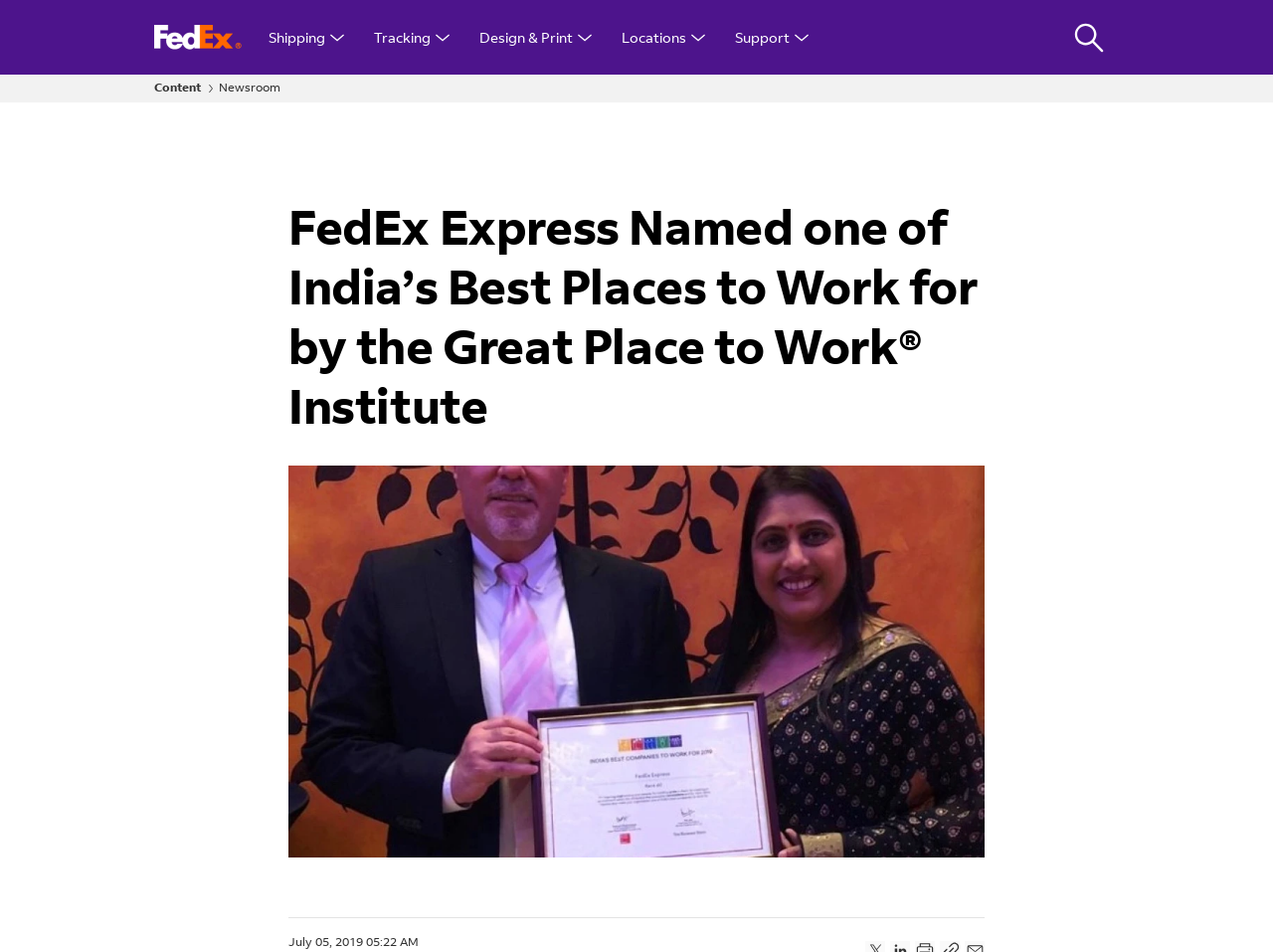What is the date of the news article?
Can you offer a detailed and complete answer to this question?

I looked at the StaticText element at the bottom of the webpage, which contains the date and time of the news article, and the date is 'July 05, 2019'.